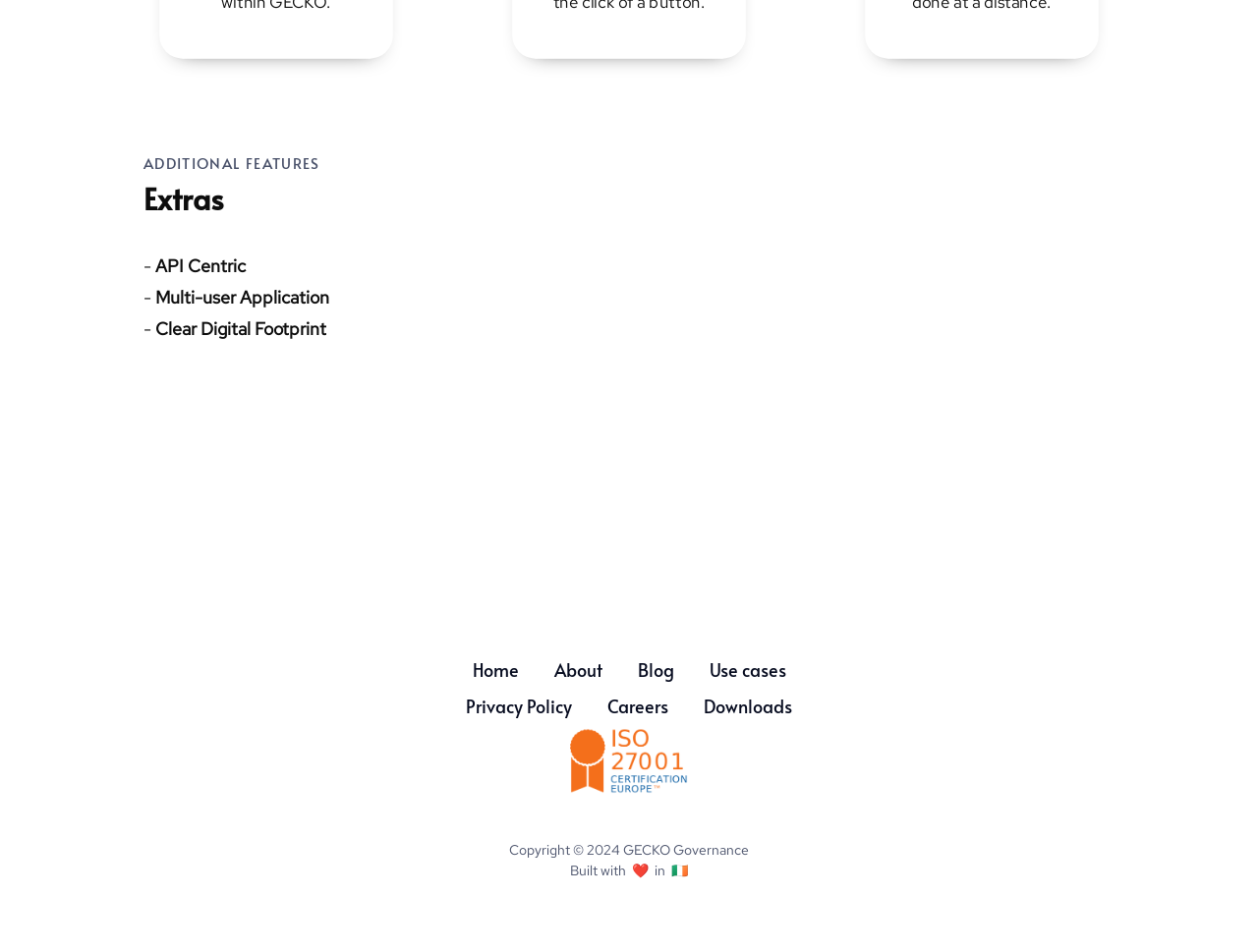What is the phone number to call?
Based on the image, give a one-word or short phrase answer.

+ 353 (0) 42 941 9675